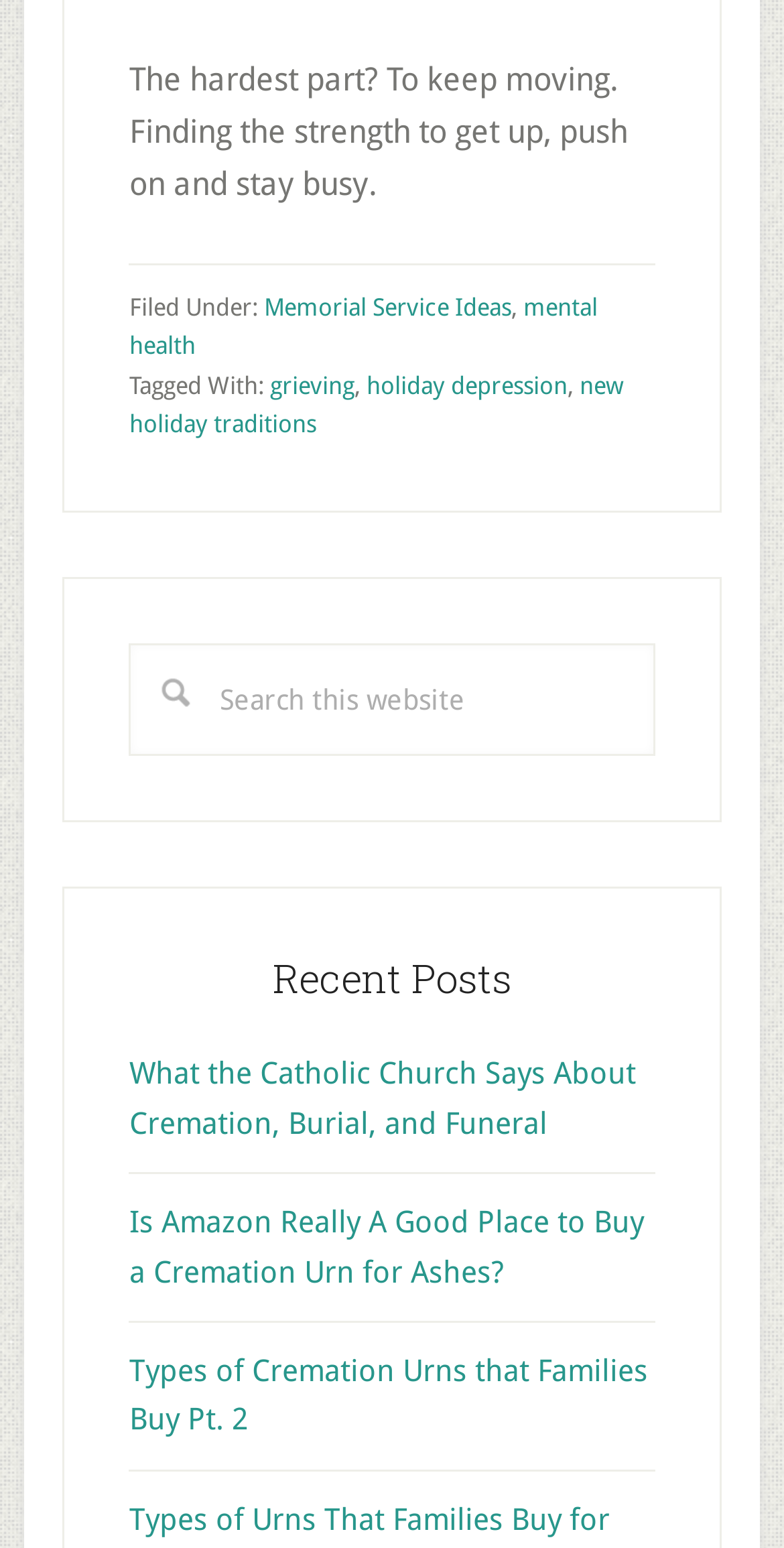Identify the bounding box coordinates of the element to click to follow this instruction: 'Read about What the Catholic Church Says About Cremation, Burial, and Funeral'. Ensure the coordinates are four float values between 0 and 1, provided as [left, top, right, bottom].

[0.165, 0.682, 0.811, 0.737]